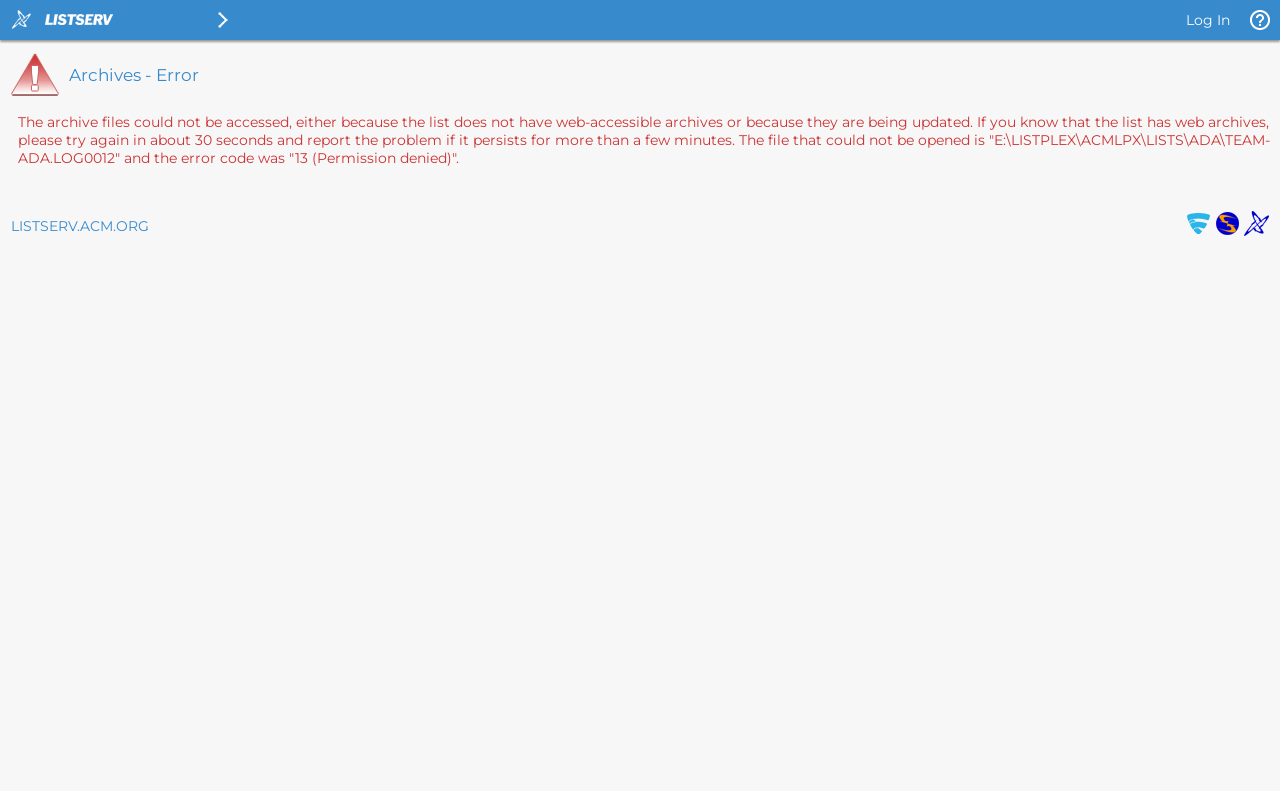Look at the image and write a detailed answer to the question: 
What is the purpose of the webpage?

The webpage appears to be an error page for archives, as it displays an error message stating that the archive files could not be accessed, and provides a reason for the error.